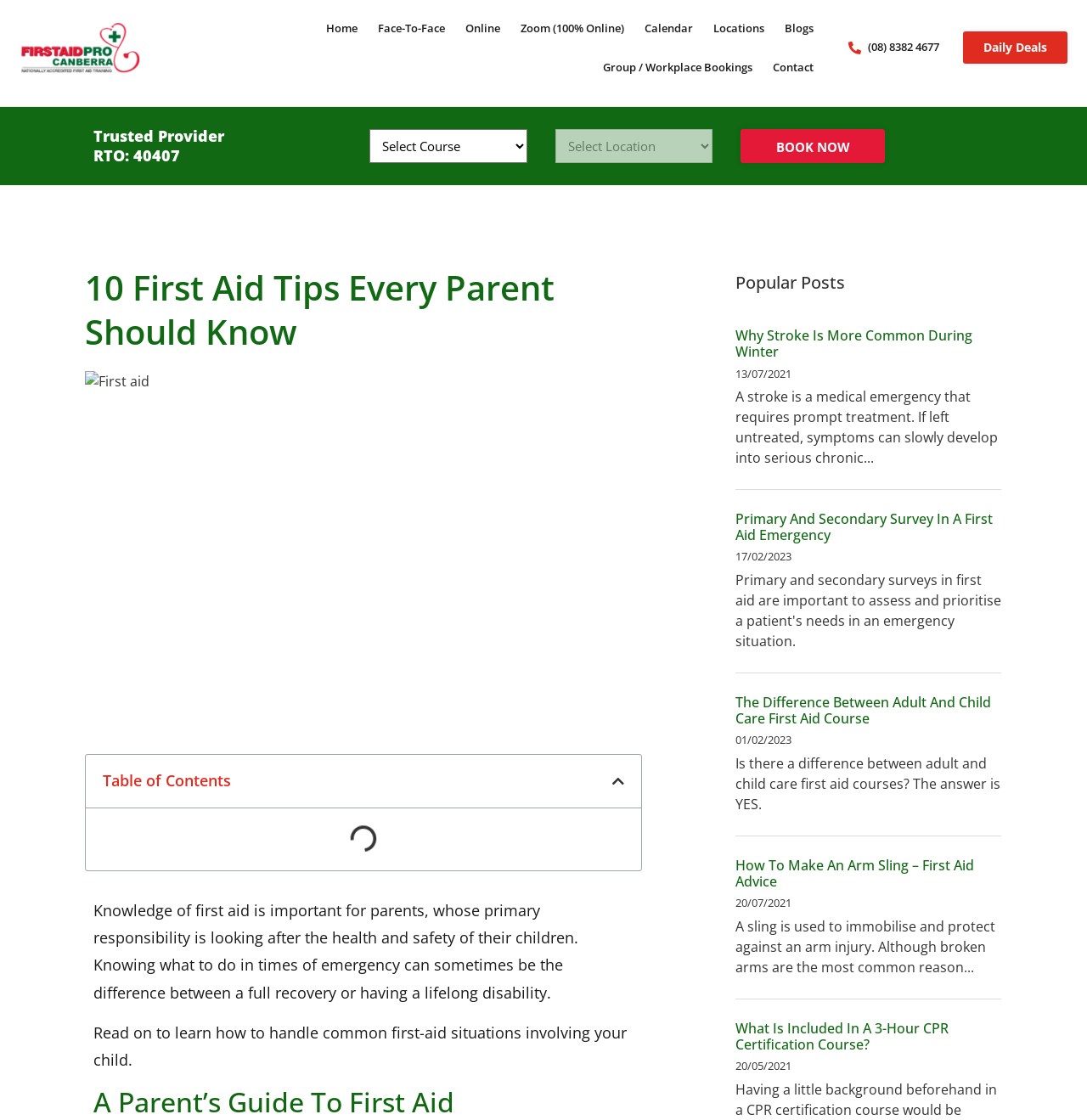Give a one-word or phrase response to the following question: What is the purpose of a sling in first aid?

immobilise and protect against an arm injury